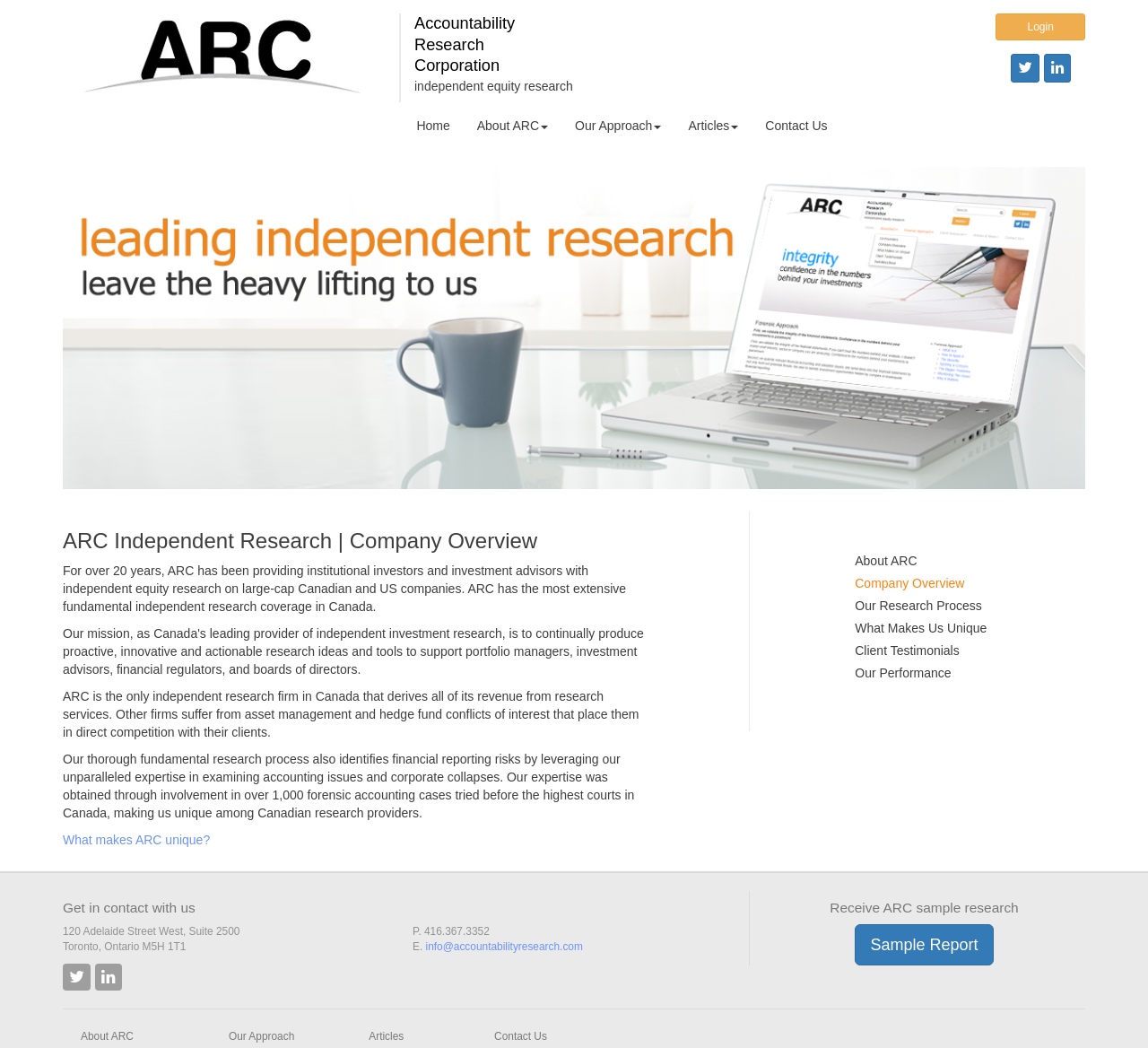Indicate the bounding box coordinates of the element that needs to be clicked to satisfy the following instruction: "Read about the company overview". The coordinates should be four float numbers between 0 and 1, i.e., [left, top, right, bottom].

[0.361, 0.013, 0.641, 0.074]